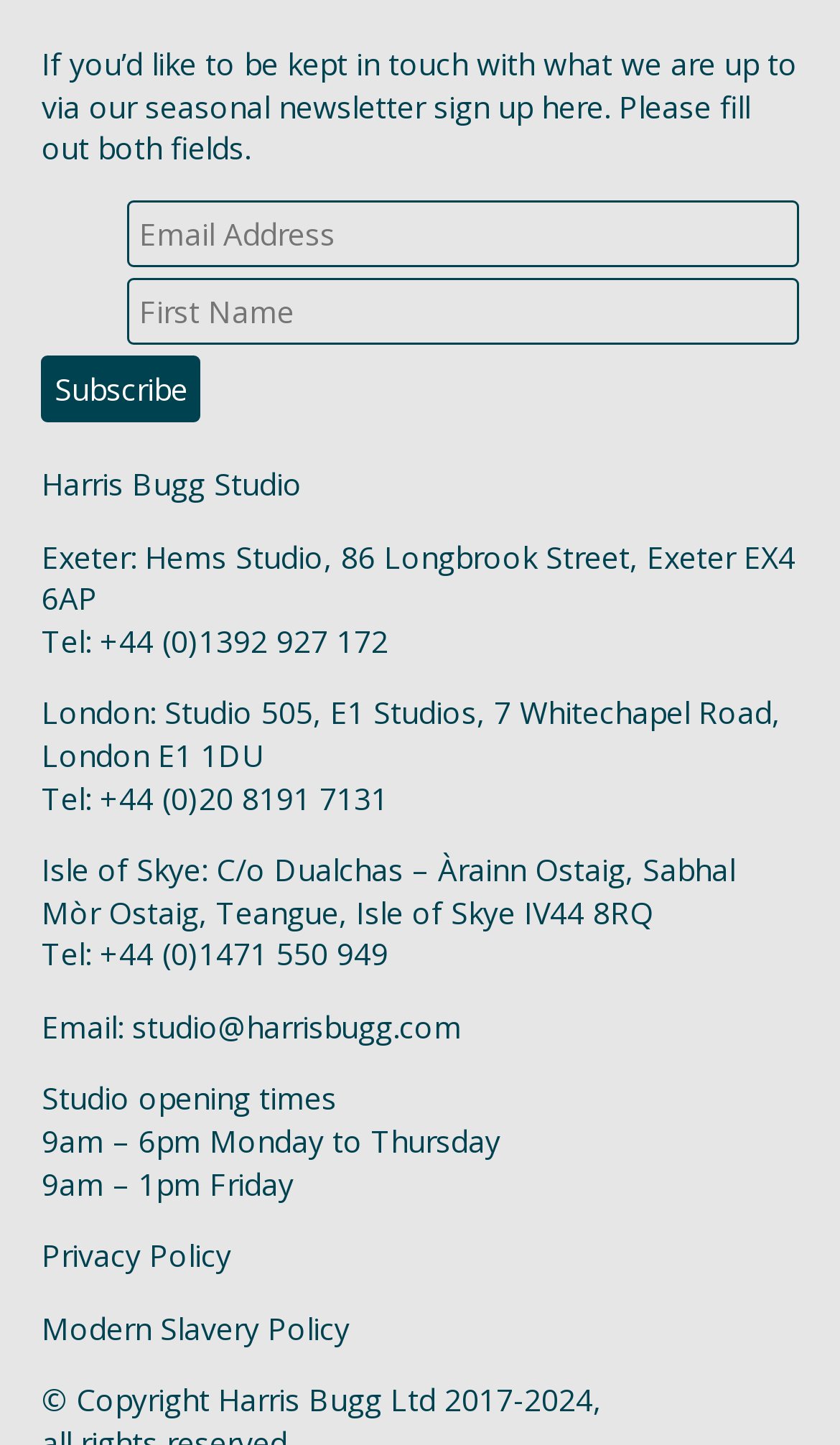Please answer the following query using a single word or phrase: 
What are the opening hours of the studio on Friday?

9am – 1pm